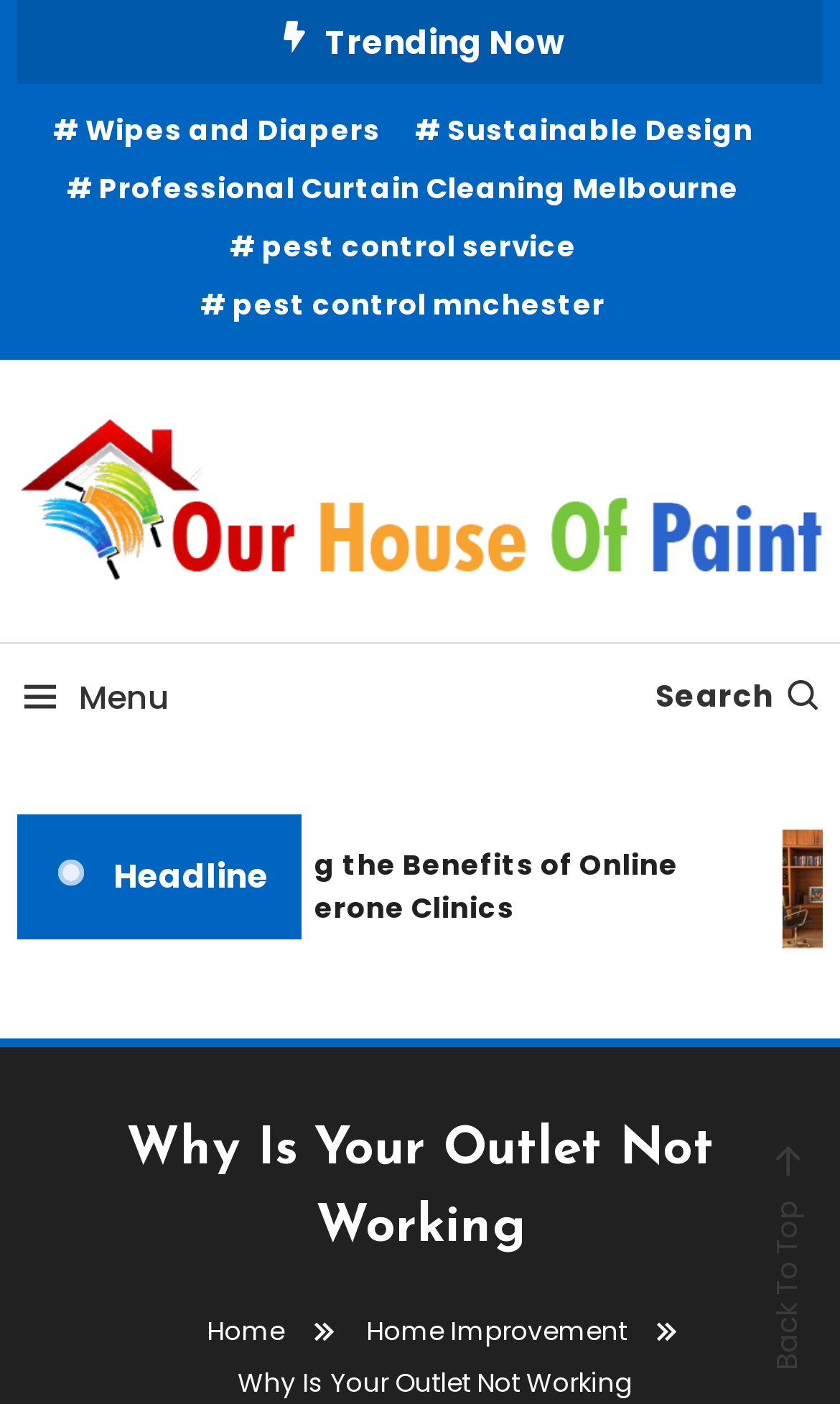Could you find the bounding box coordinates of the clickable area to complete this instruction: "Read about why is your outlet not working"?

[0.02, 0.792, 0.98, 0.903]